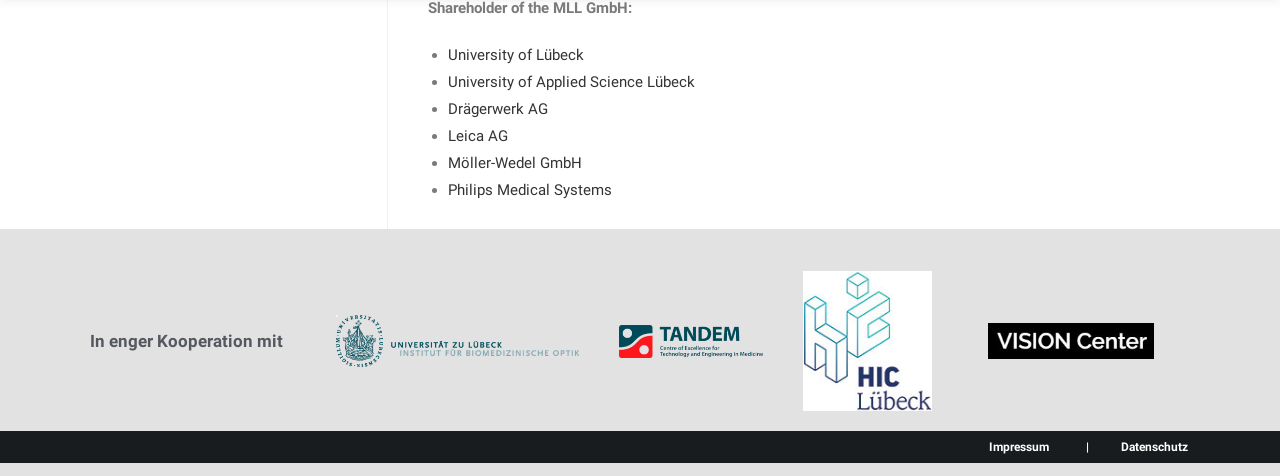Find the bounding box of the UI element described as follows: "Möller-Wedel GmbH".

[0.35, 0.324, 0.454, 0.361]